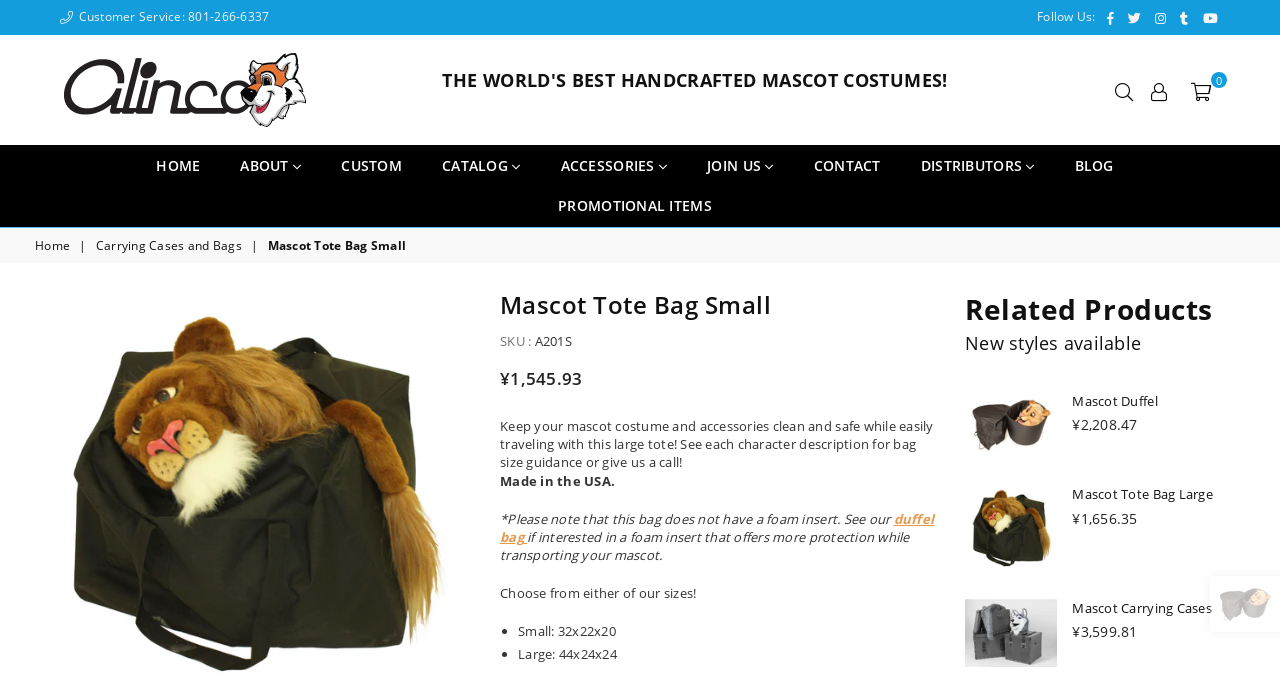Find the bounding box coordinates of the clickable element required to execute the following instruction: "Click on the Facebook link". Provide the coordinates as four float numbers between 0 and 1, i.e., [left, top, right, bottom].

[0.859, 0.017, 0.876, 0.036]